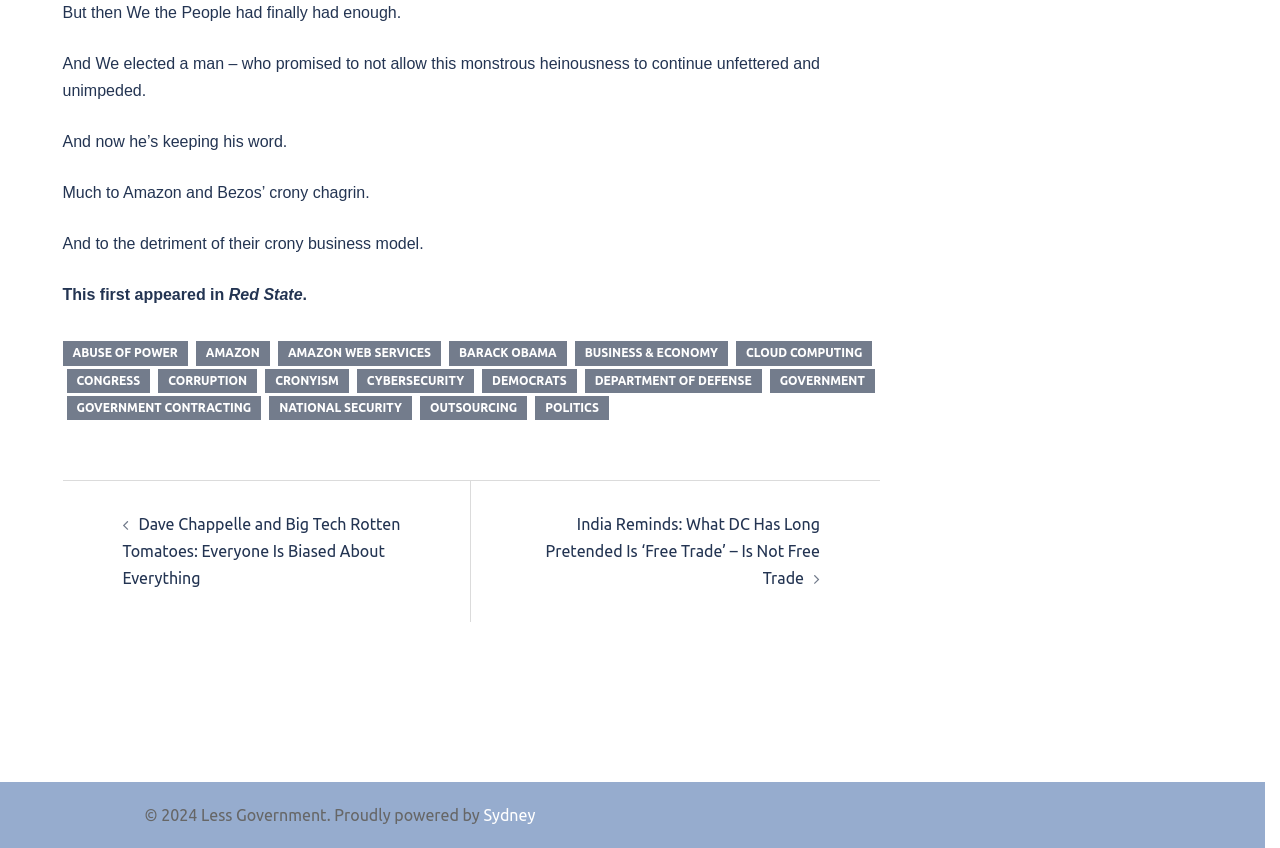Determine the bounding box coordinates of the clickable region to execute the instruction: "Read the article from 'Red State'". The coordinates should be four float numbers between 0 and 1, denoted as [left, top, right, bottom].

[0.179, 0.337, 0.236, 0.357]